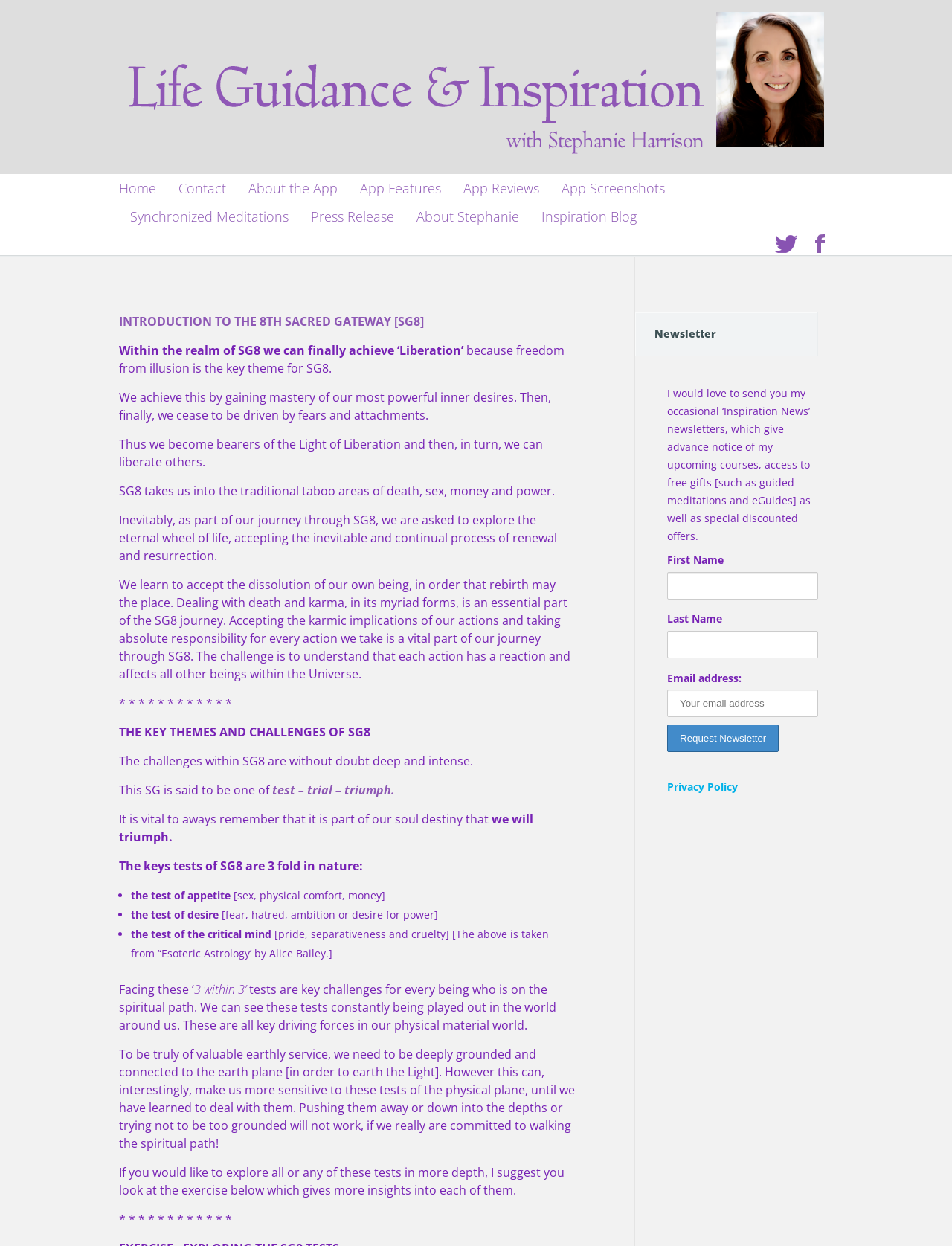Pinpoint the bounding box coordinates of the clickable area needed to execute the instruction: "Click the 'Home' link". The coordinates should be specified as four float numbers between 0 and 1, i.e., [left, top, right, bottom].

[0.125, 0.14, 0.176, 0.162]